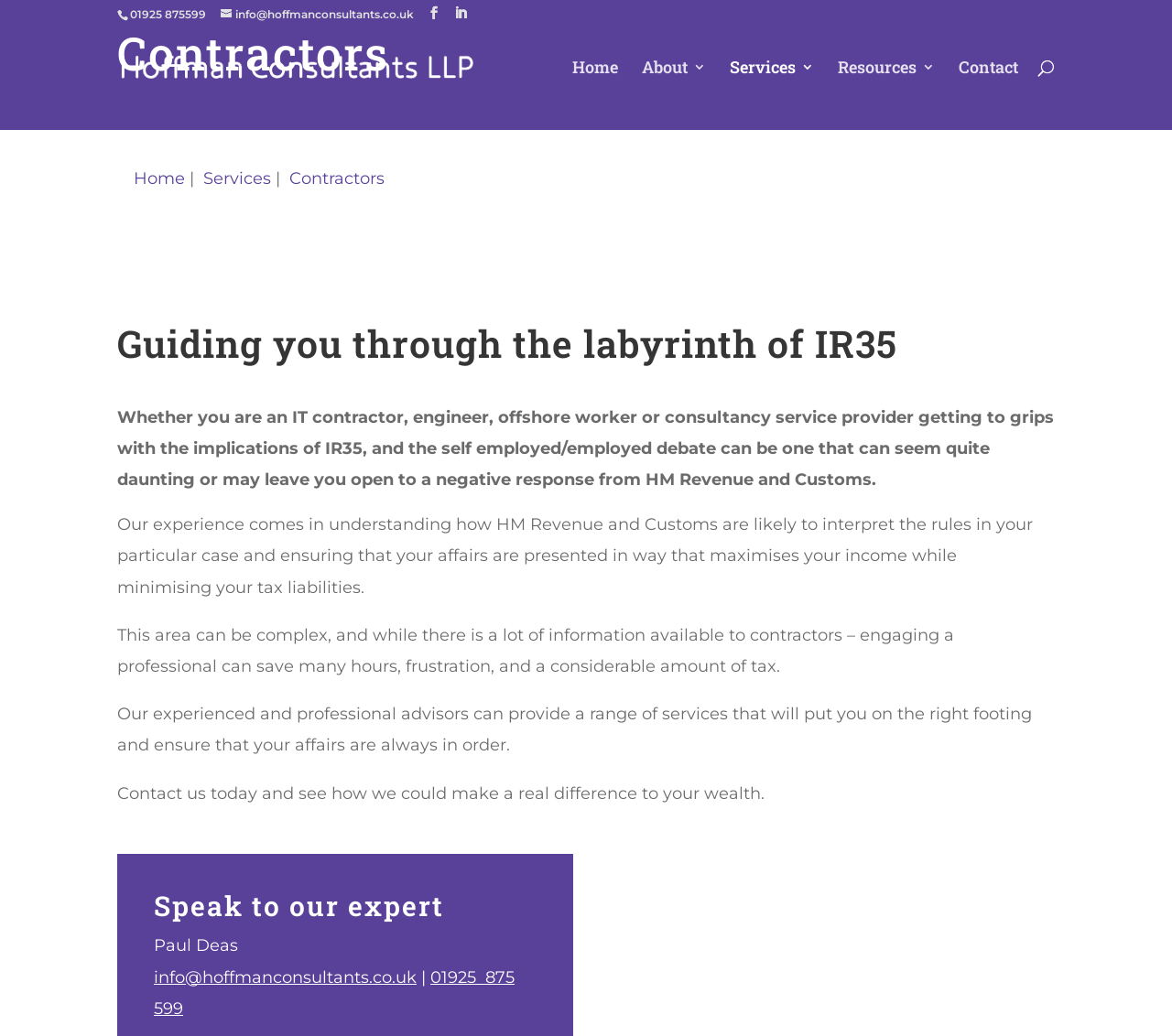What is the phone number of Hoffman Consultants?
Carefully examine the image and provide a detailed answer to the question.

I found the phone number by looking at the top-right corner of the webpage, where it is displayed as '01925 875599'.